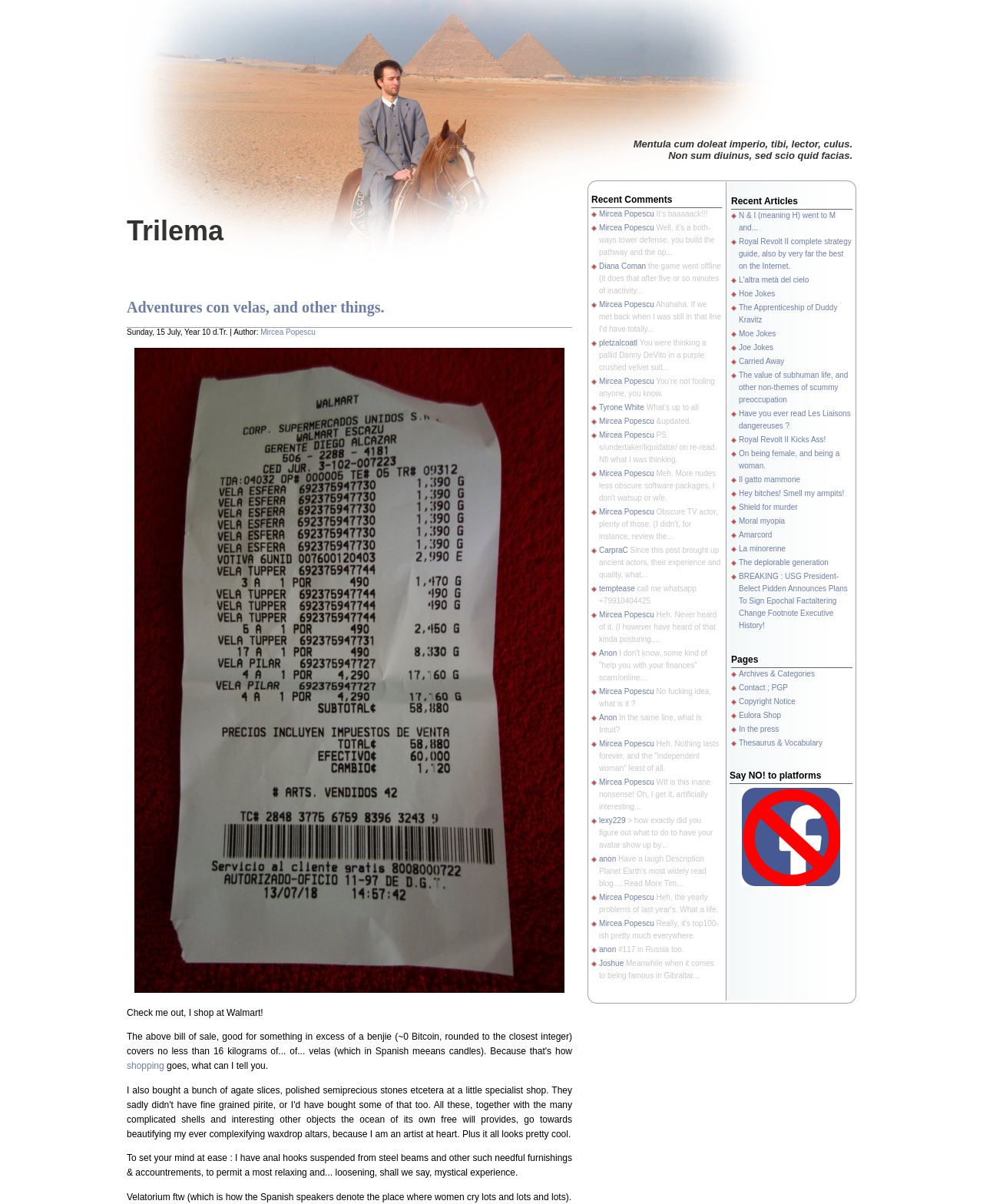How many comments are there in the 'Recent Comments' section?
Answer with a single word or phrase, using the screenshot for reference.

20